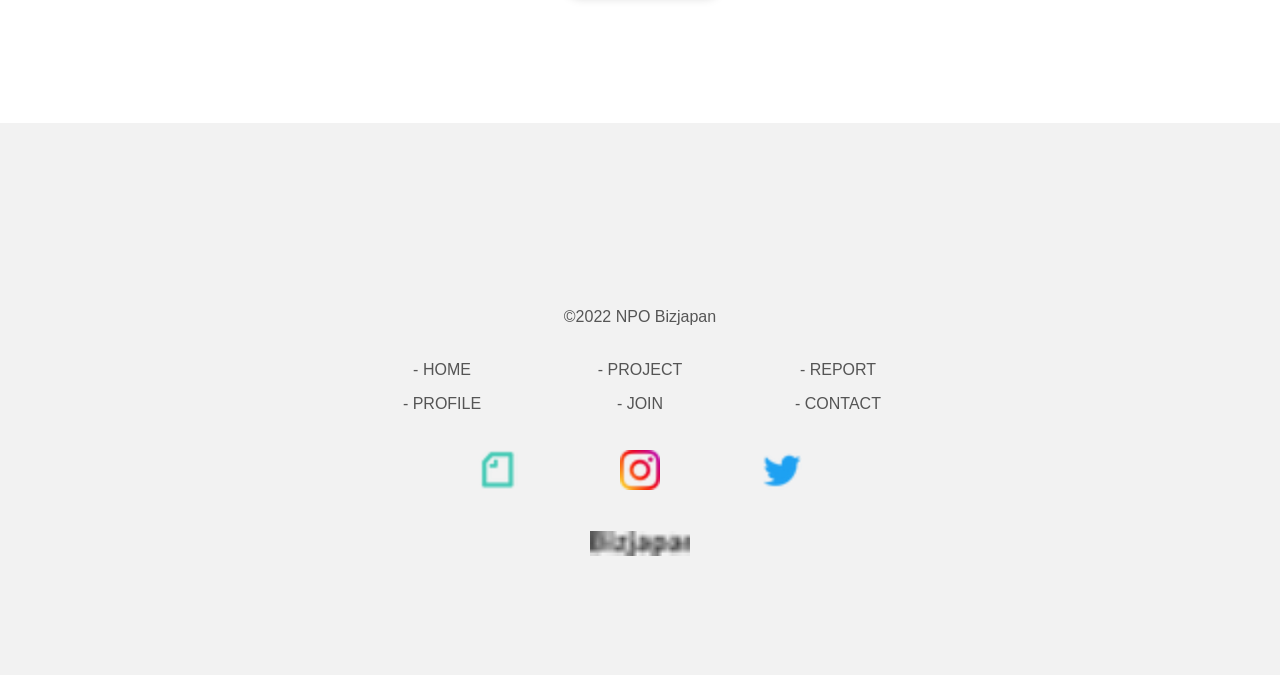Locate the bounding box coordinates of the clickable region necessary to complete the following instruction: "access recruiting portal". Provide the coordinates in the format of four float numbers between 0 and 1, i.e., [left, top, right, bottom].

[0.482, 0.585, 0.518, 0.61]